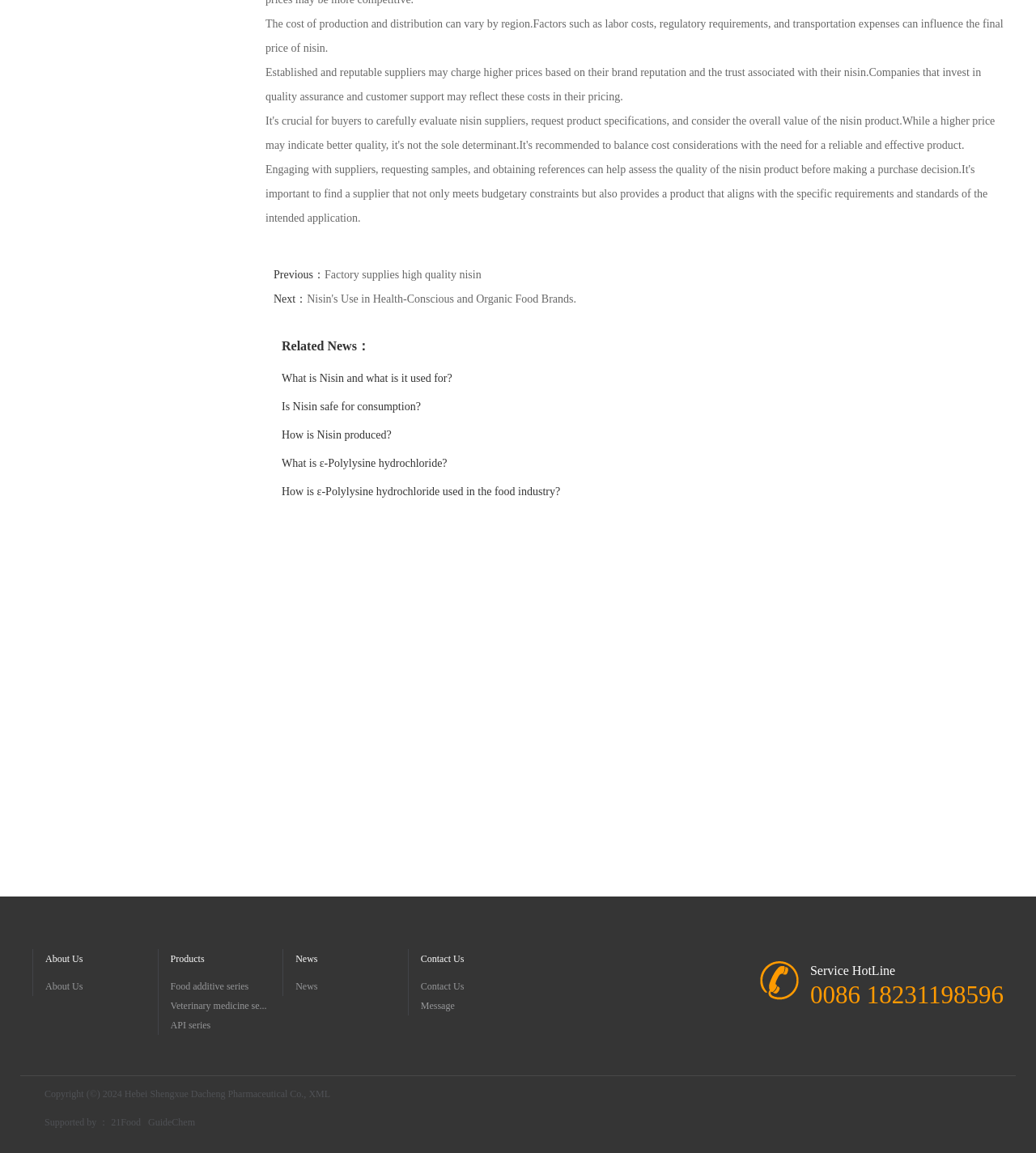Please specify the bounding box coordinates in the format (top-left x, top-left y, bottom-right x, bottom-right y), with values ranging from 0 to 1. Identify the bounding box for the UI component described as follows: Spurl

None